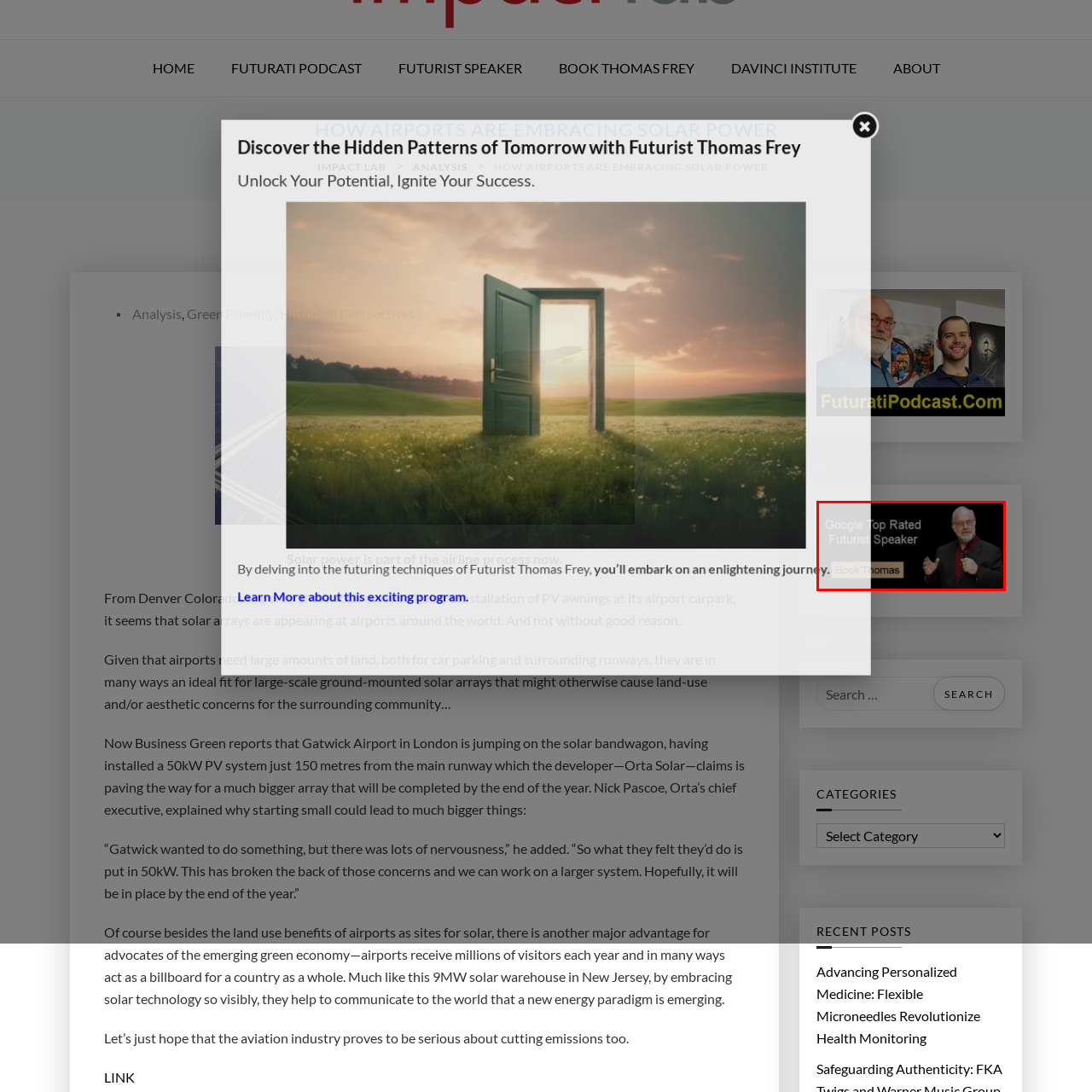Provide an elaborate description of the visual elements present in the image enclosed by the red boundary.

The image features Thomas Frey, a renowned futurist speaker recognized for his insightful perspectives on future trends and innovations. He is presented in a professional setting, gesturing as he speaks, embodying engagement and authority. The backdrop is a sleek black, emphasizing the professional tone of the image. Accompanying text highlights his accolades, stating "Google Top Rated Futurist Speaker," which positions him as a leading voice in the field of futurism. A call to action suggests viewers can "Book Thomas," inviting them to connect with him for speaking engagements. This image effectively conveys both Frey’s expertise and the availability of his services, making it appealing for those interested in futuristic thought leadership.